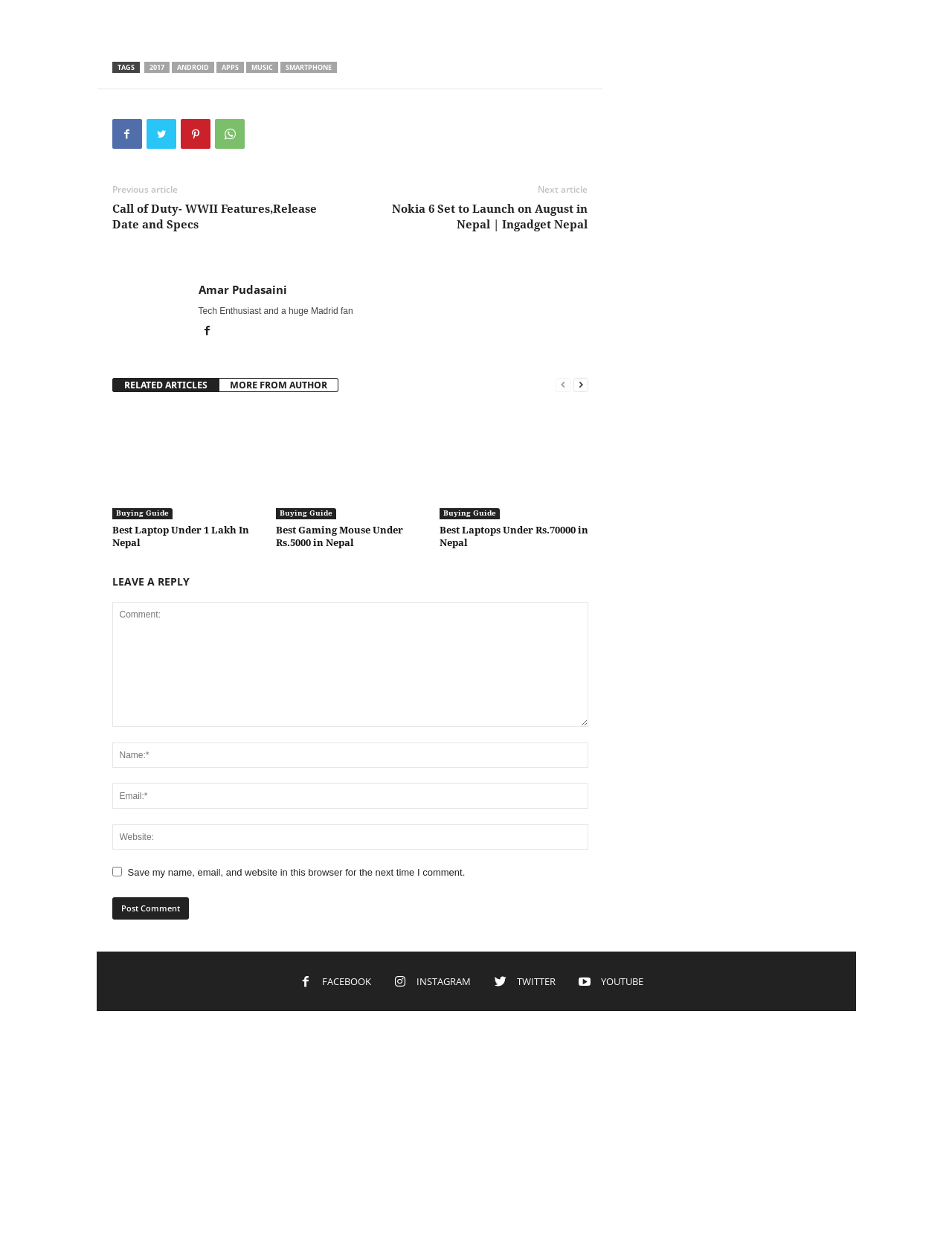Determine the bounding box coordinates of the region to click in order to accomplish the following instruction: "Click on the 'Post Comment' button". Provide the coordinates as four float numbers between 0 and 1, specifically [left, top, right, bottom].

[0.118, 0.725, 0.198, 0.743]